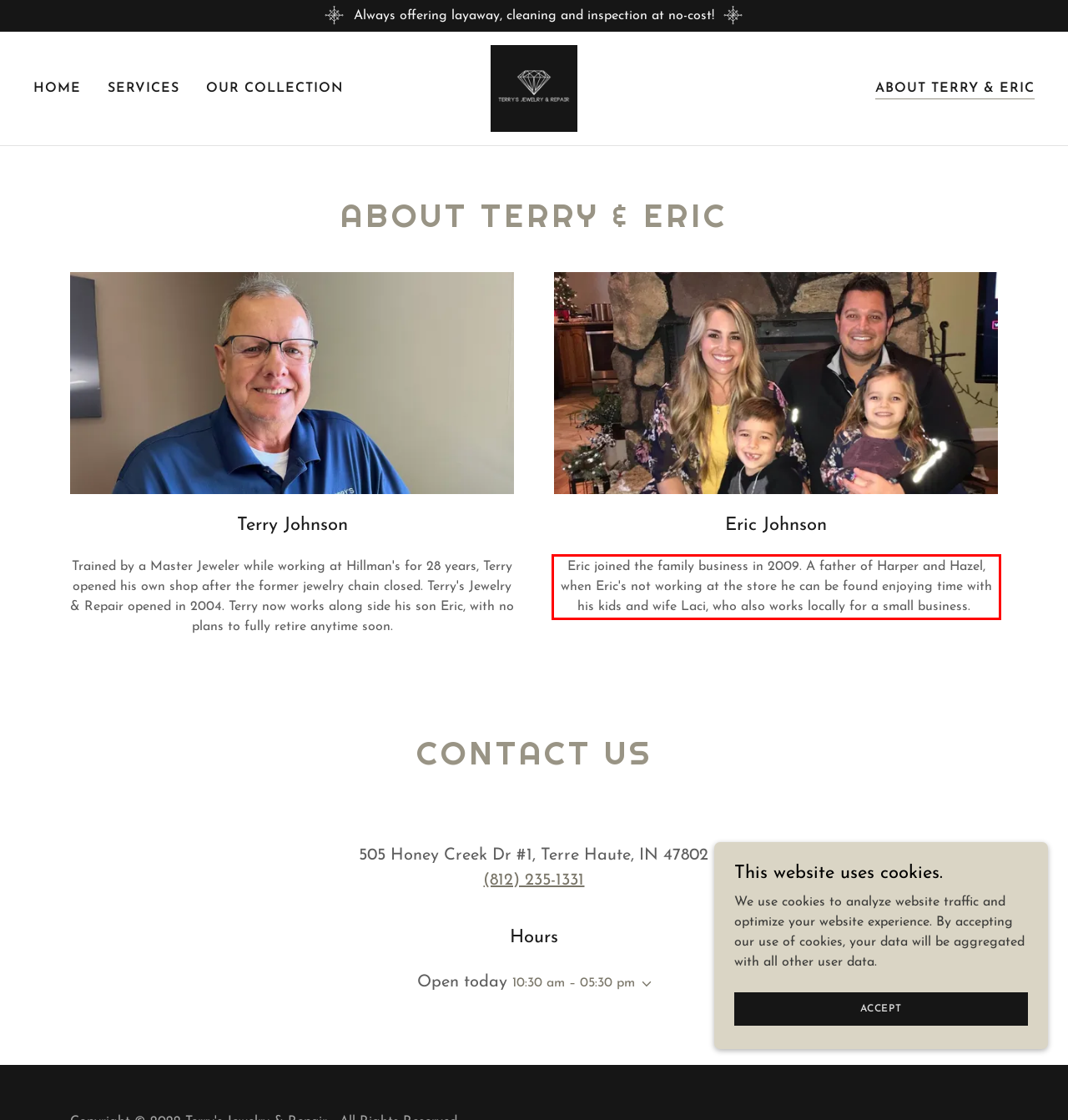Examine the webpage screenshot, find the red bounding box, and extract the text content within this marked area.

Eric joined the family business in 2009. A father of Harper and Hazel, when Eric's not working at the store he can be found enjoying time with his kids and wife Laci, who also works locally for a small business.